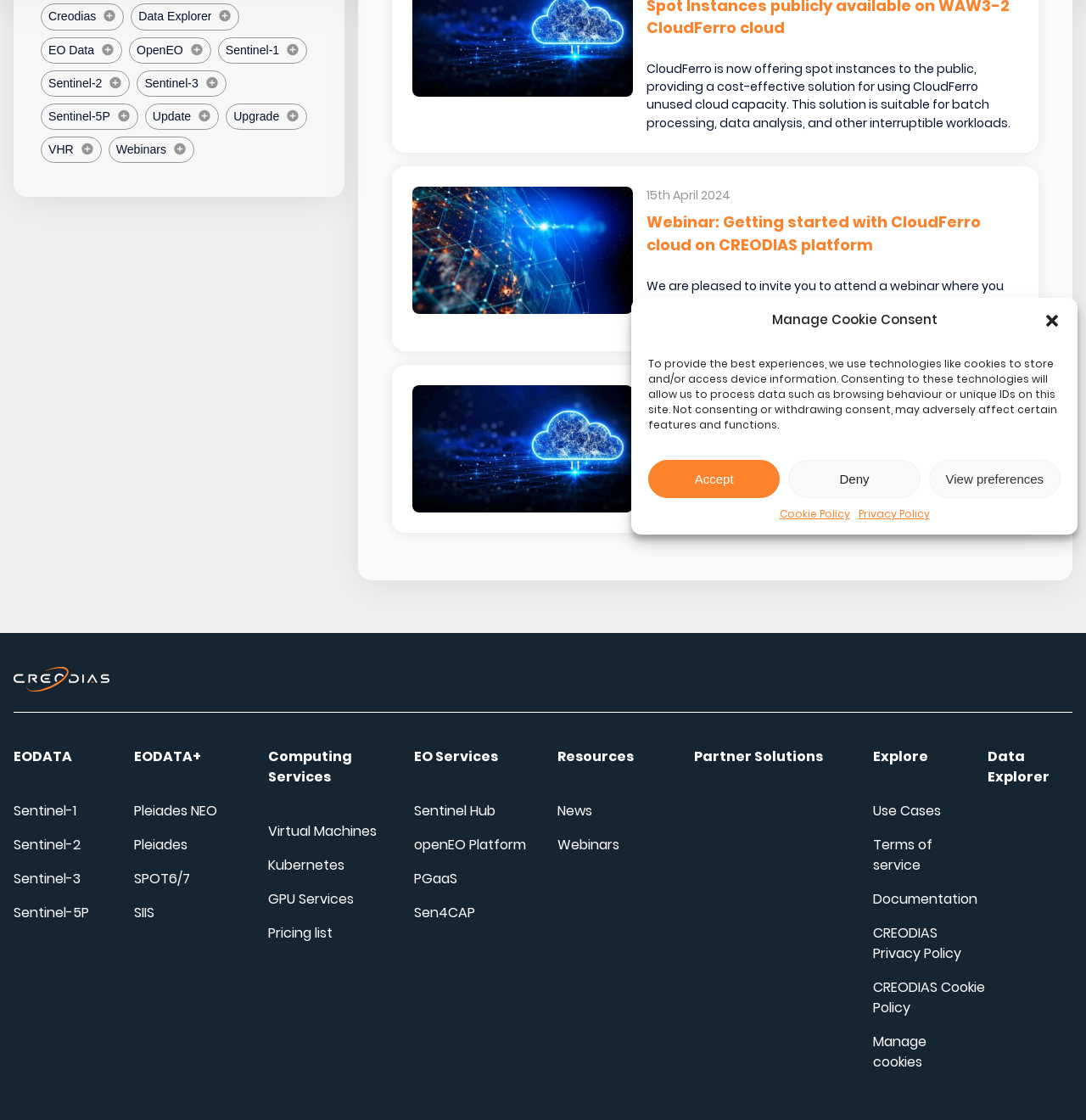Bounding box coordinates are specified in the format (top-left x, top-left y, bottom-right x, bottom-right y). All values are floating point numbers bounded between 0 and 1. Please provide the bounding box coordinate of the region this sentence describes: Search

None